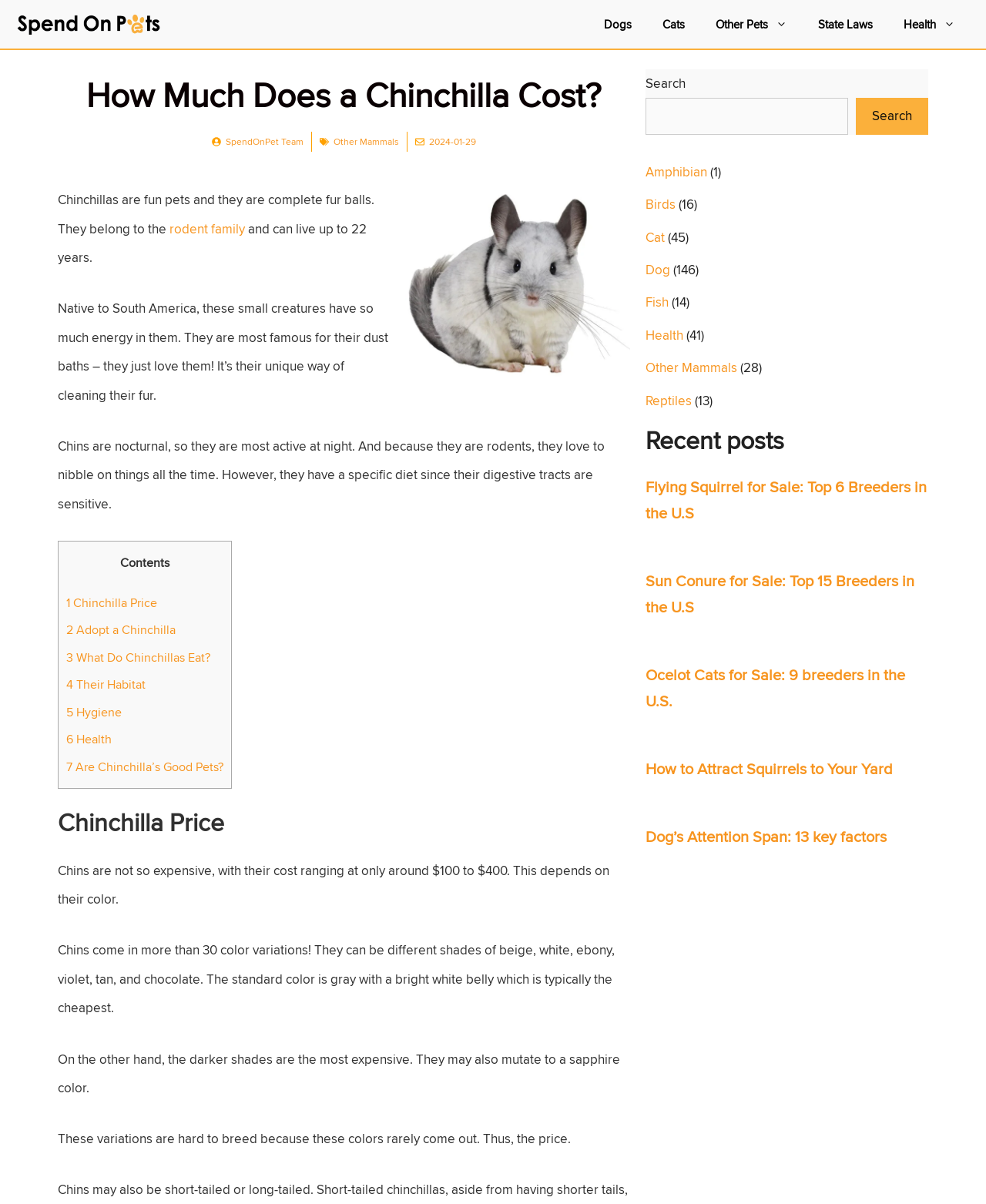Bounding box coordinates are specified in the format (top-left x, top-left y, bottom-right x, bottom-right y). All values are floating point numbers bounded between 0 and 1. Please provide the bounding box coordinate of the region this sentence describes: 7 Are Chinchilla’s Good Pets?

[0.067, 0.629, 0.227, 0.644]